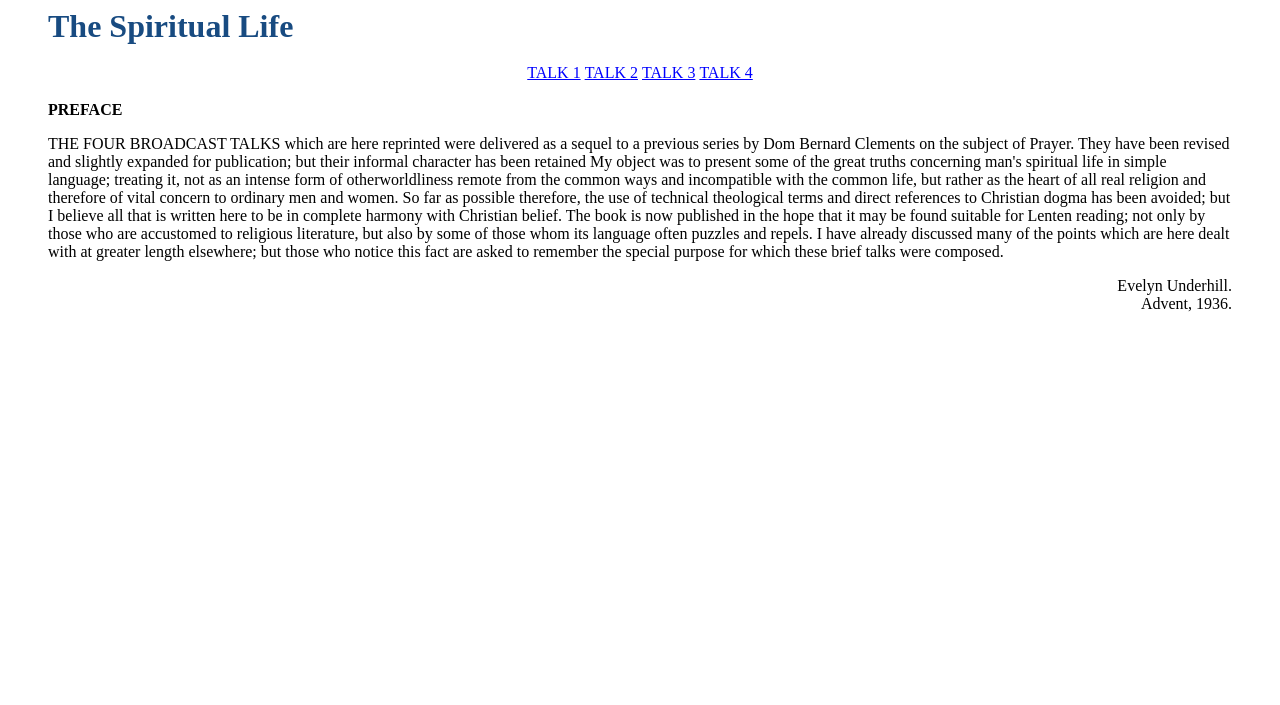Please look at the image and answer the question with a detailed explanation: When was the spiritual life written?

The date of writing can be found by looking at the StaticText element with coordinates [0.891, 0.418, 0.963, 0.443], which contains the text 'Advent, 1936'.